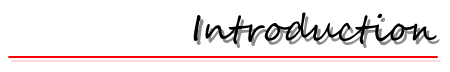What is the purpose of the red line?
Provide a detailed and extensive answer to the question.

The caption explains that the red line creates a visual separation that draws attention to the heading, suggesting an inviting entry point for additional content or sections that follow.